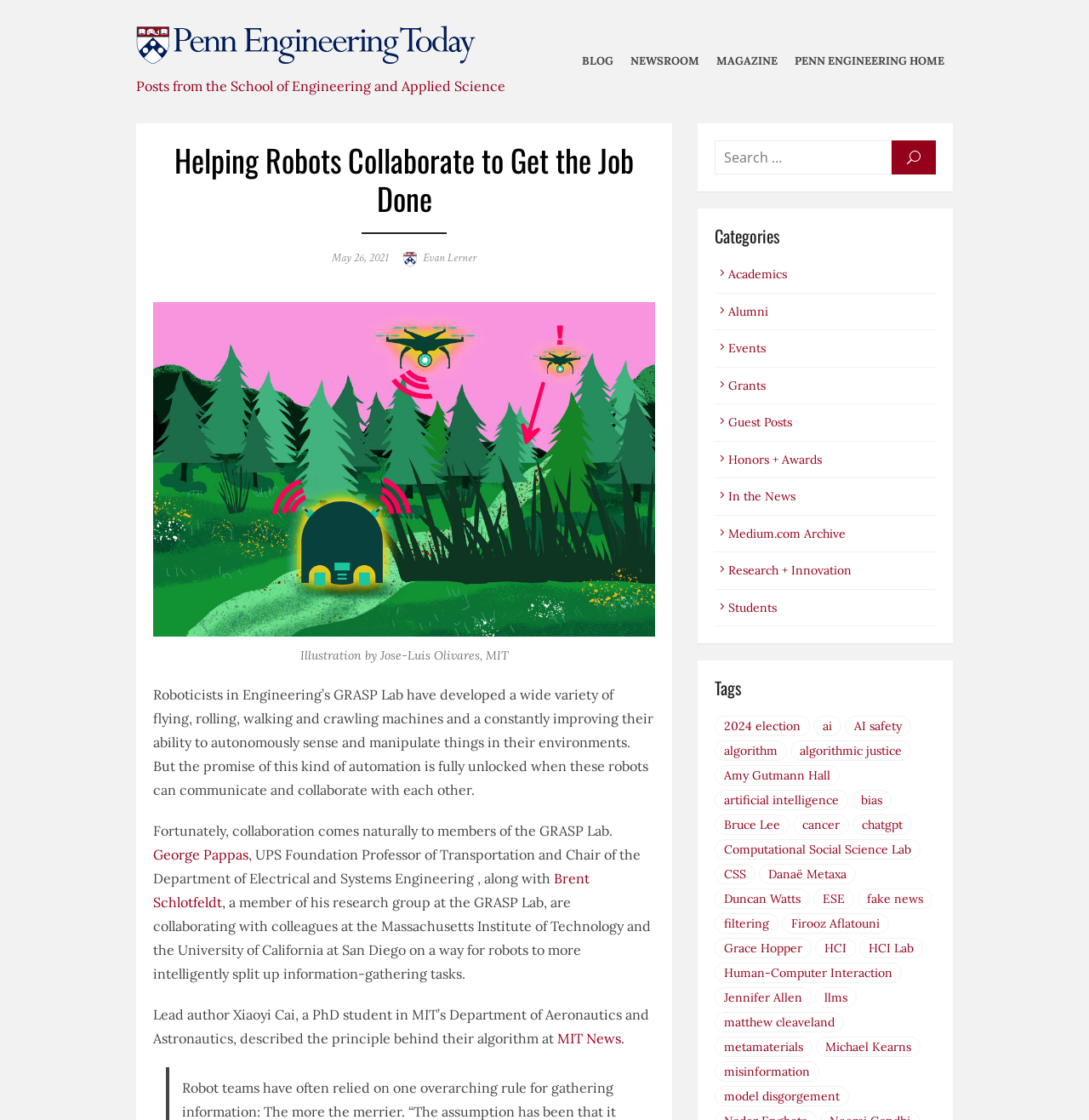Using the information shown in the image, answer the question with as much detail as possible: What is the topic of the article?

I inferred the topic of the article by reading the first paragraph, which mentions 'Roboticists in Engineering’s GRASP Lab' and their work on developing machines that can collaborate with each other.